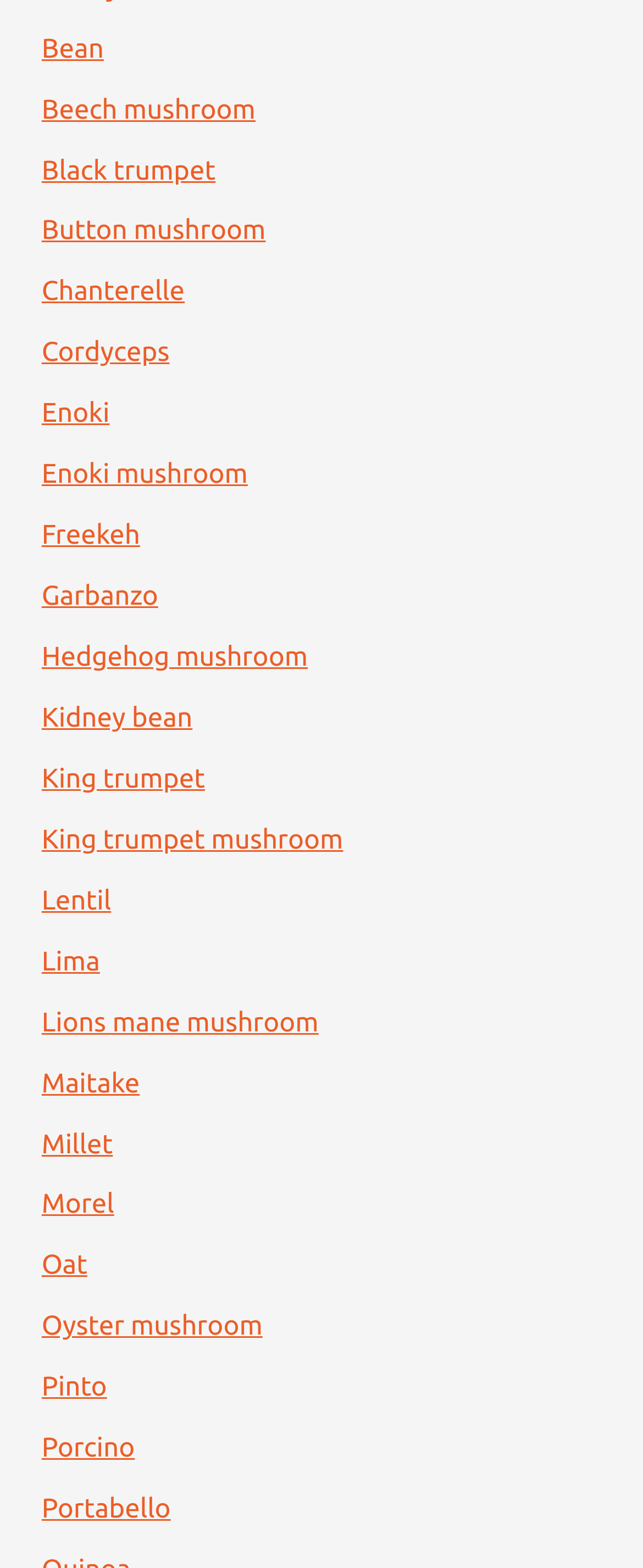Pinpoint the bounding box coordinates of the clickable area necessary to execute the following instruction: "Go to the Law Faculty page". The coordinates should be given as four float numbers between 0 and 1, namely [left, top, right, bottom].

None